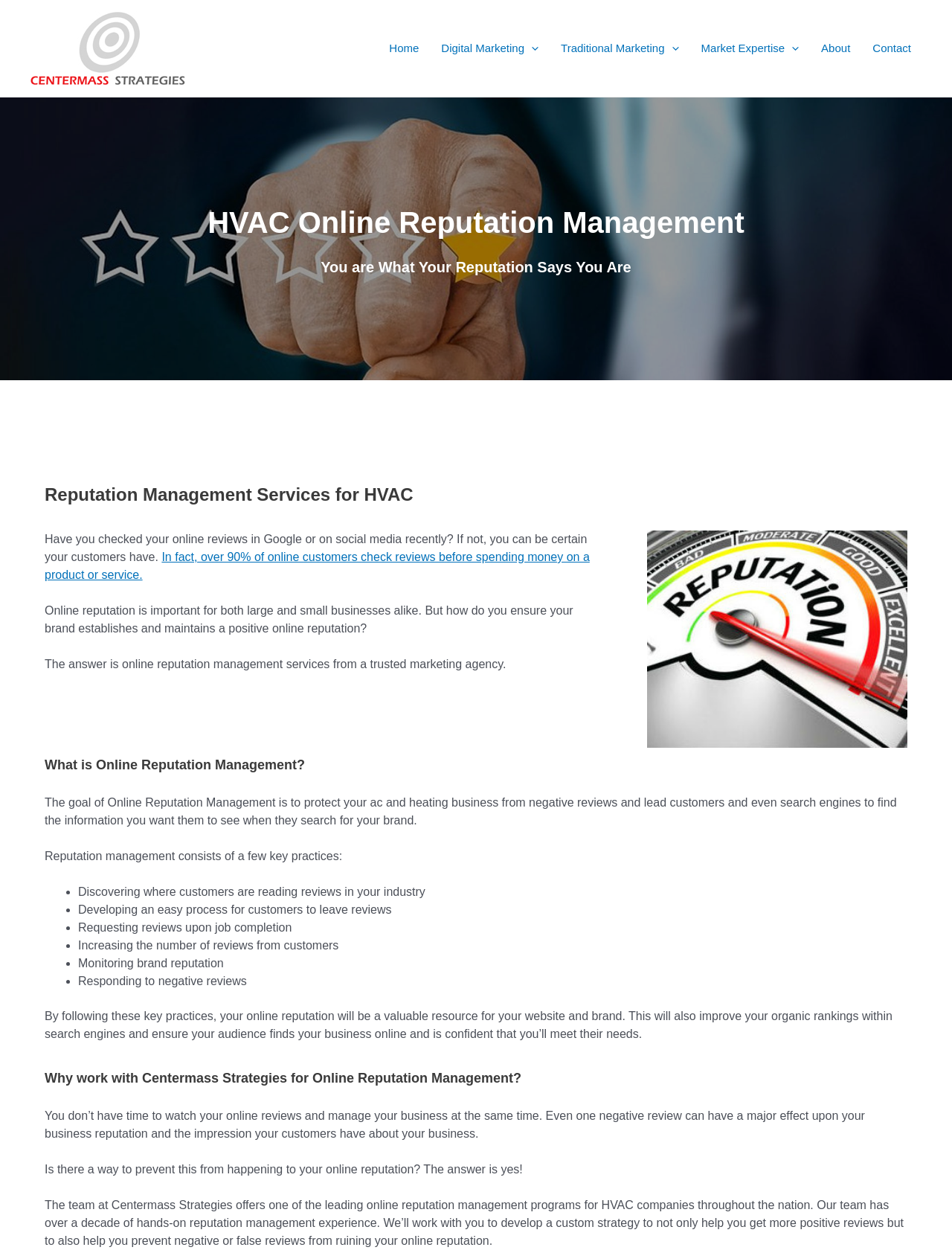Create a detailed narrative describing the layout and content of the webpage.

The webpage is about online reputation management services for air conditioning and heating contractors. At the top, there is a navigation menu with links to different sections of the website, including "Home", "Digital Marketing", "Traditional Marketing", "Market Expertise", "About", and "Contact". 

Below the navigation menu, there is a heading that reads "HVAC Online Reputation Management" followed by a subheading "You are What Your Reputation Says You Are". 

The main content of the webpage starts with a question about checking online reviews and explains the importance of online reputation for businesses. It then introduces the concept of online reputation management and its goals. 

The webpage lists the key practices of online reputation management, including discovering where customers read reviews, developing a process for customers to leave reviews, requesting reviews upon job completion, increasing the number of reviews, monitoring brand reputation, and responding to negative reviews. 

Further down, the webpage explains why it's beneficial to work with Centermass Strategies for online reputation management, highlighting the importance of managing online reviews and preventing negative reviews from affecting business reputation. 

The webpage concludes by introducing the team at Centermass Strategies, which offers a custom online reputation management program for HVAC companies, aiming to help businesses get more positive reviews and prevent negative or false reviews from ruining their online reputation.